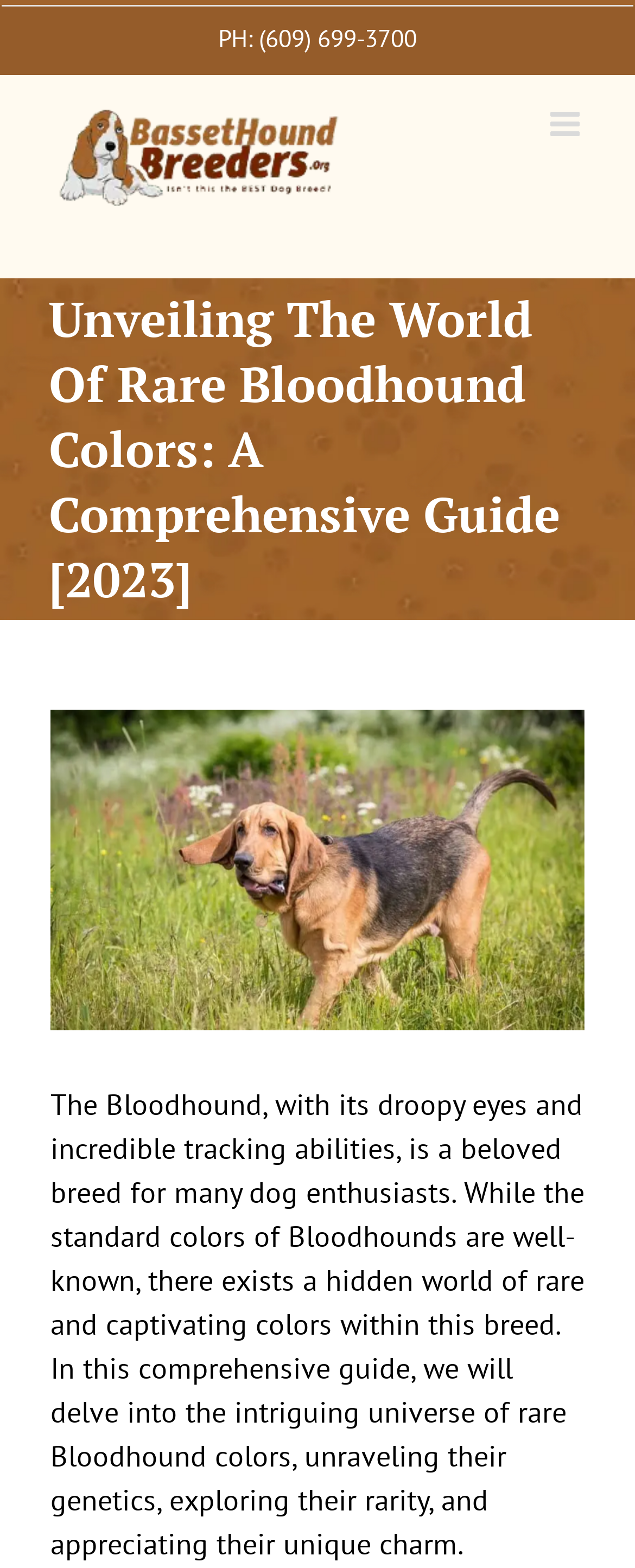Given the element description: "alt="Basset Hound Breeders Logo"", predict the bounding box coordinates of this UI element. The coordinates must be four float numbers between 0 and 1, given as [left, top, right, bottom].

[0.079, 0.068, 0.592, 0.133]